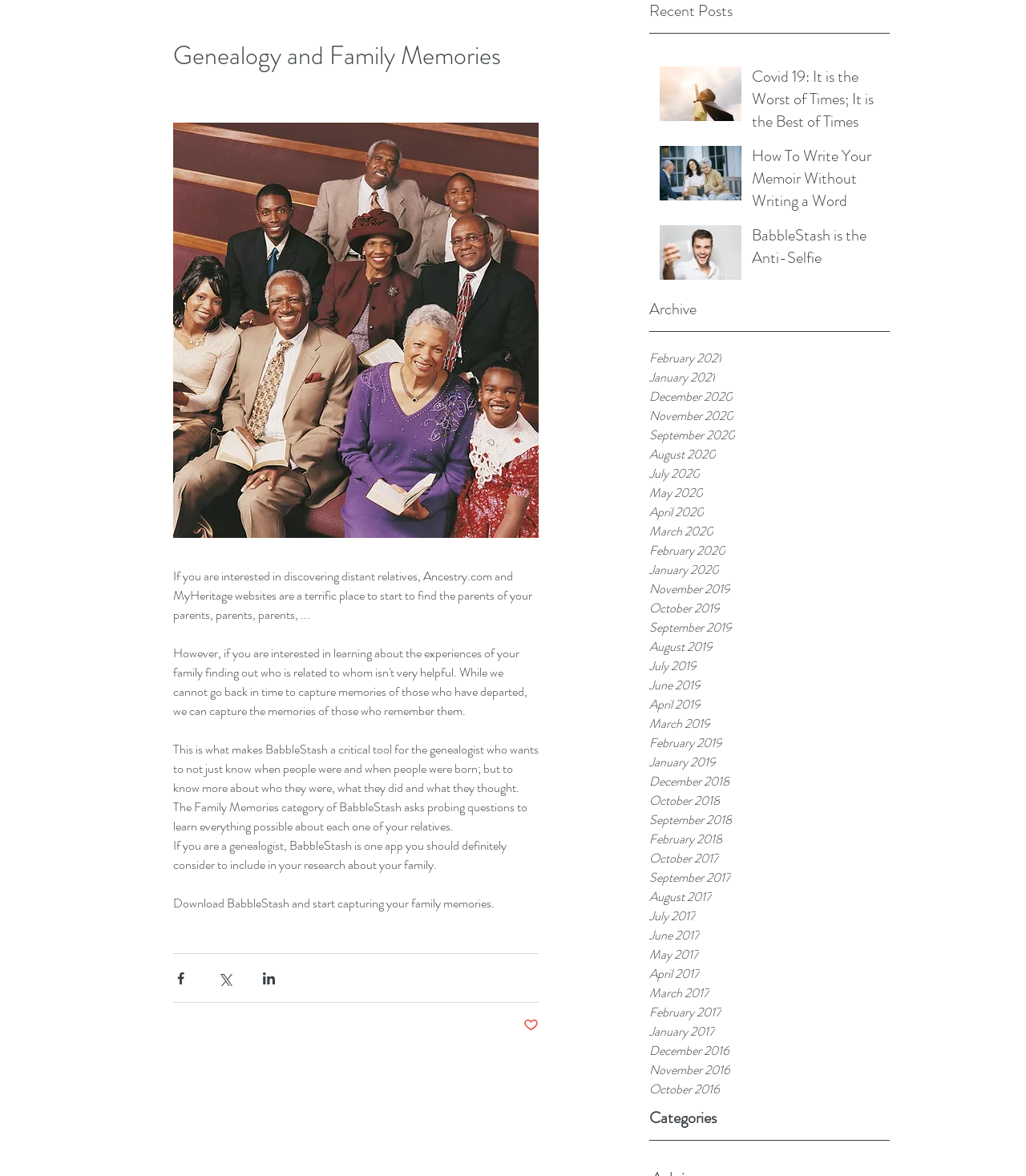Determine the bounding box coordinates of the clickable element to complete this instruction: "Download BabbleStash and start capturing your family memories". Provide the coordinates in the format of four float numbers between 0 and 1, [left, top, right, bottom].

[0.169, 0.76, 0.482, 0.776]